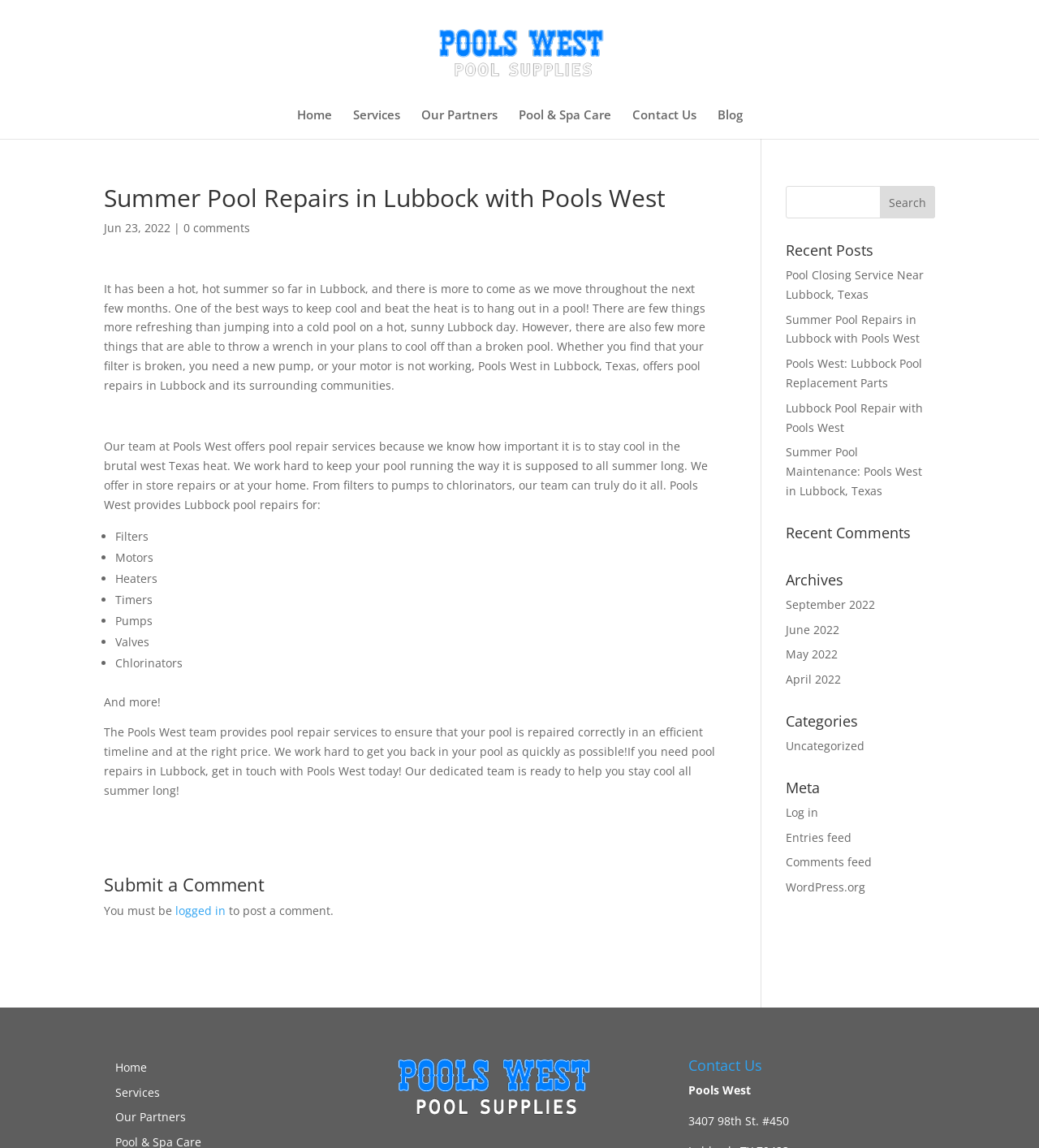Provide a brief response in the form of a single word or phrase:
What is the name of the company providing pool repair services?

Pools West